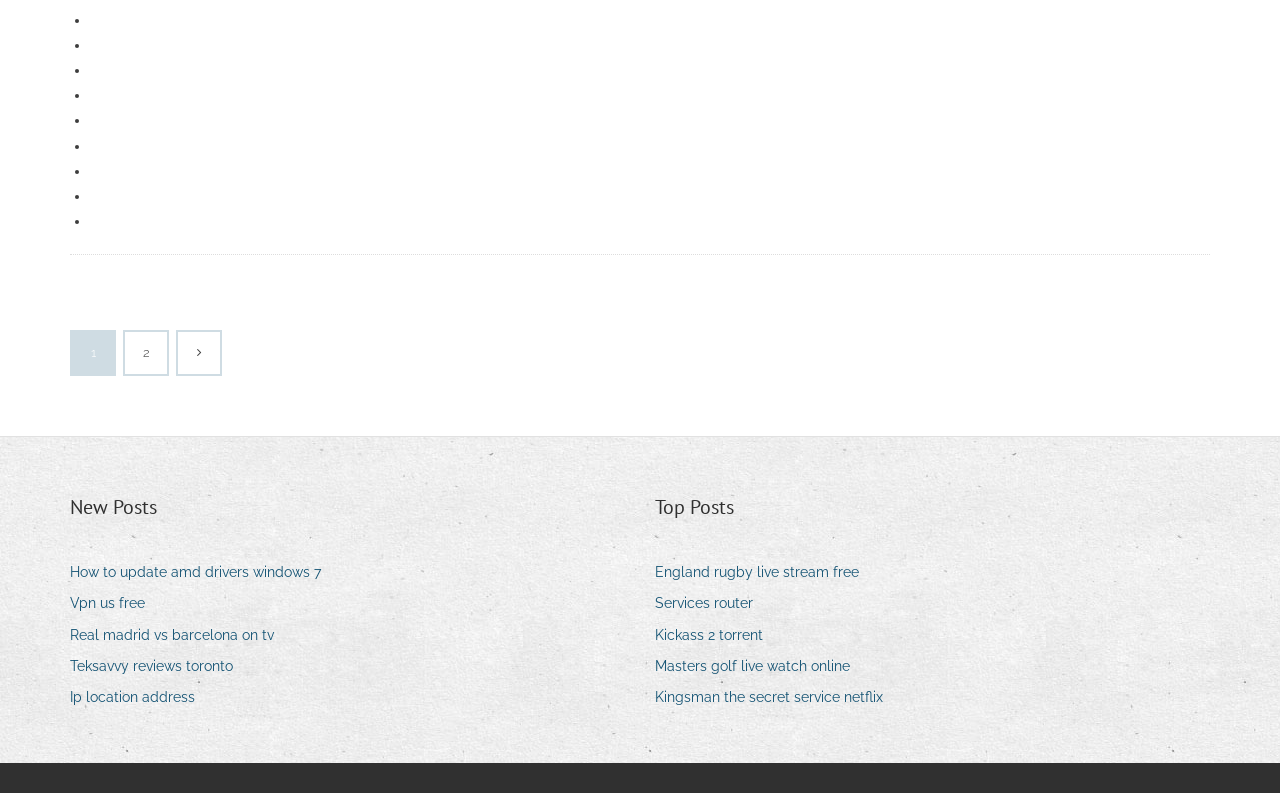Given the description: "2", determine the bounding box coordinates of the UI element. The coordinates should be formatted as four float numbers between 0 and 1, [left, top, right, bottom].

[0.098, 0.419, 0.13, 0.472]